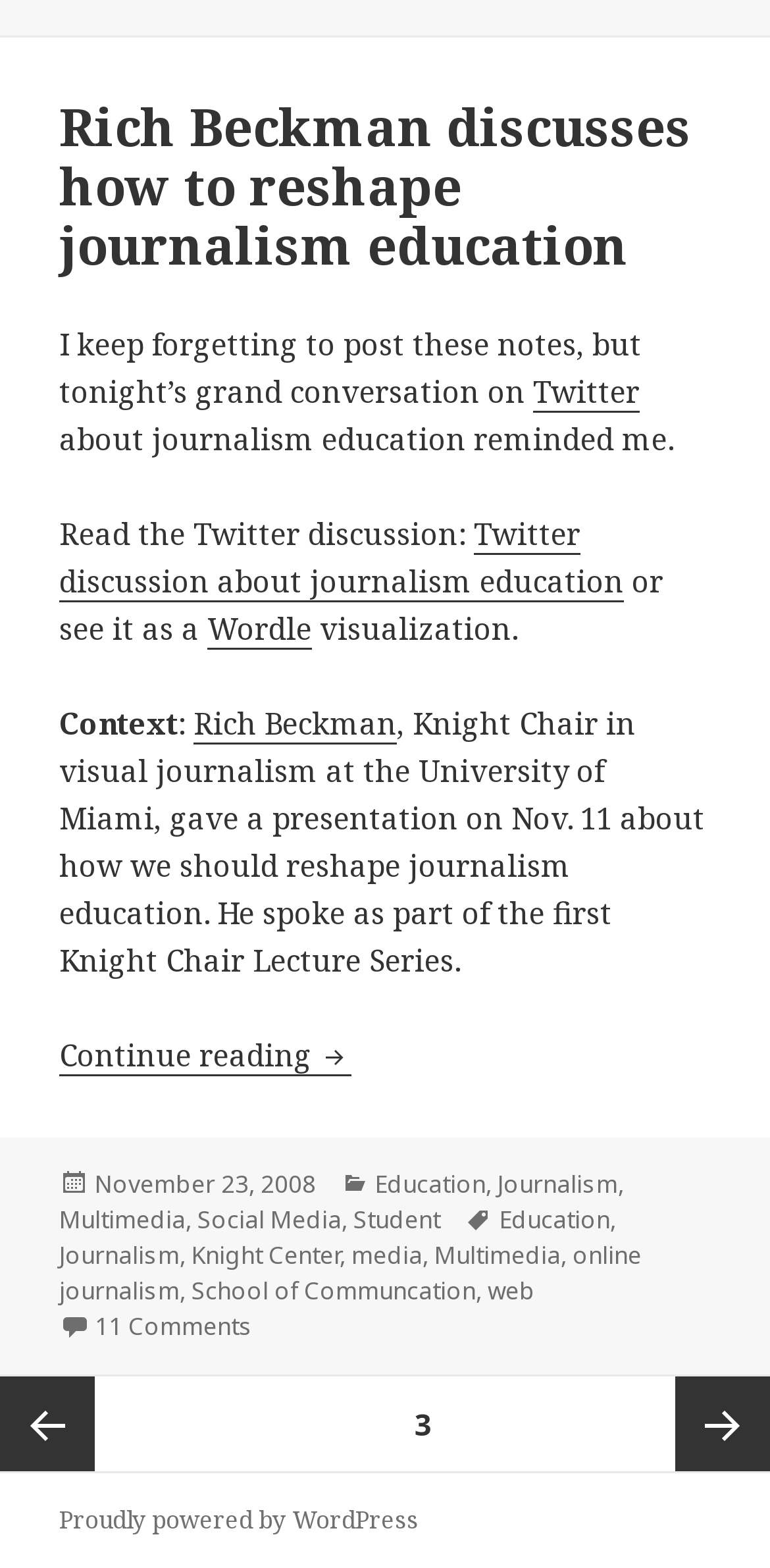Locate the bounding box coordinates of the area to click to fulfill this instruction: "Visit the Twitter discussion about journalism education". The bounding box should be presented as four float numbers between 0 and 1, in the order [left, top, right, bottom].

[0.077, 0.328, 0.81, 0.385]